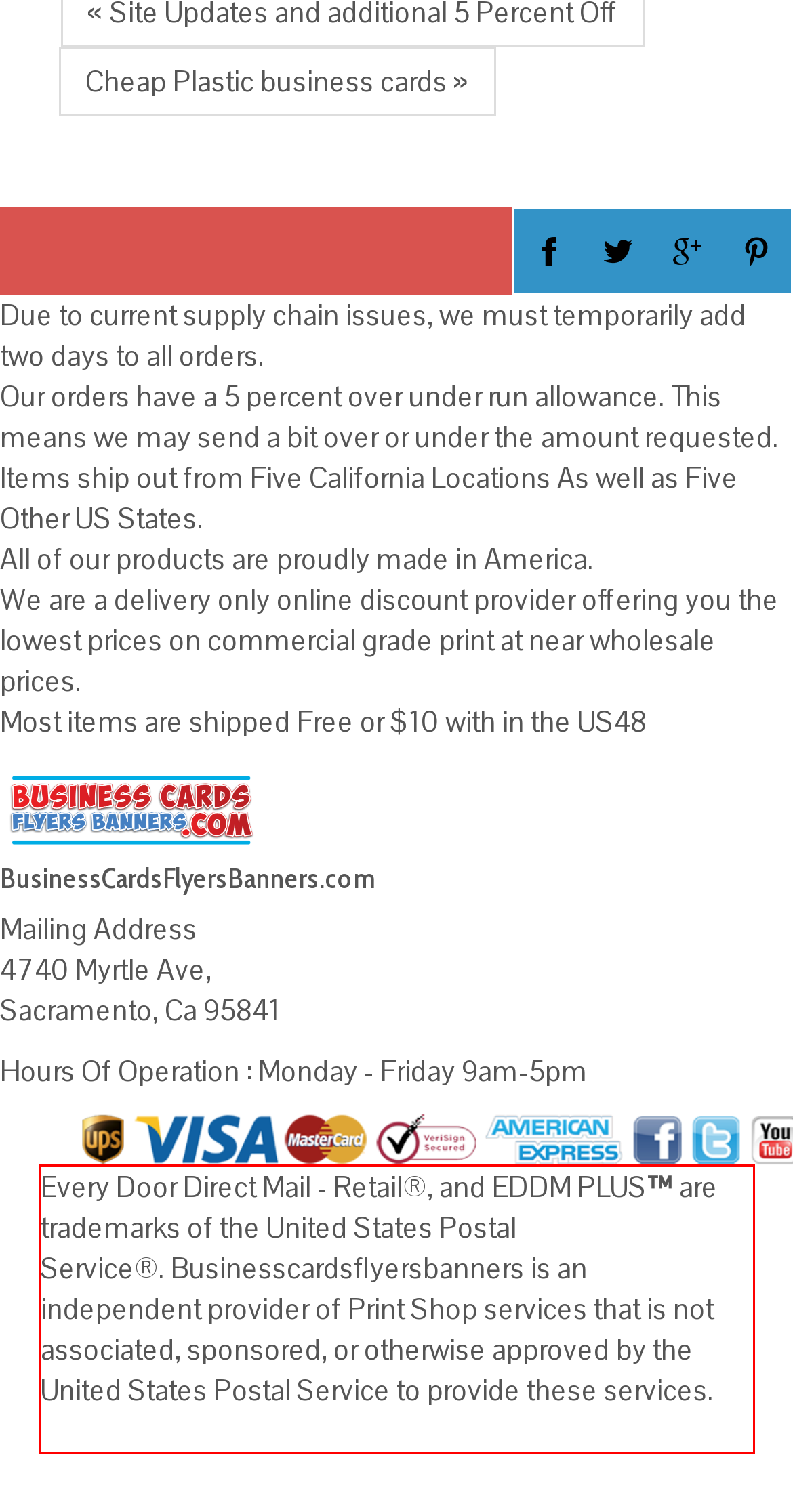Given a screenshot of a webpage containing a red bounding box, perform OCR on the text within this red bounding box and provide the text content.

Every Door Direct Mail - Retail®, and EDDM PLUS™ are trademarks of the United States Postal Service®. Businesscardsflyersbanners is an independent provider of Print Shop services that is not associated, sponsored, or otherwise approved by the United States Postal Service to provide these services.